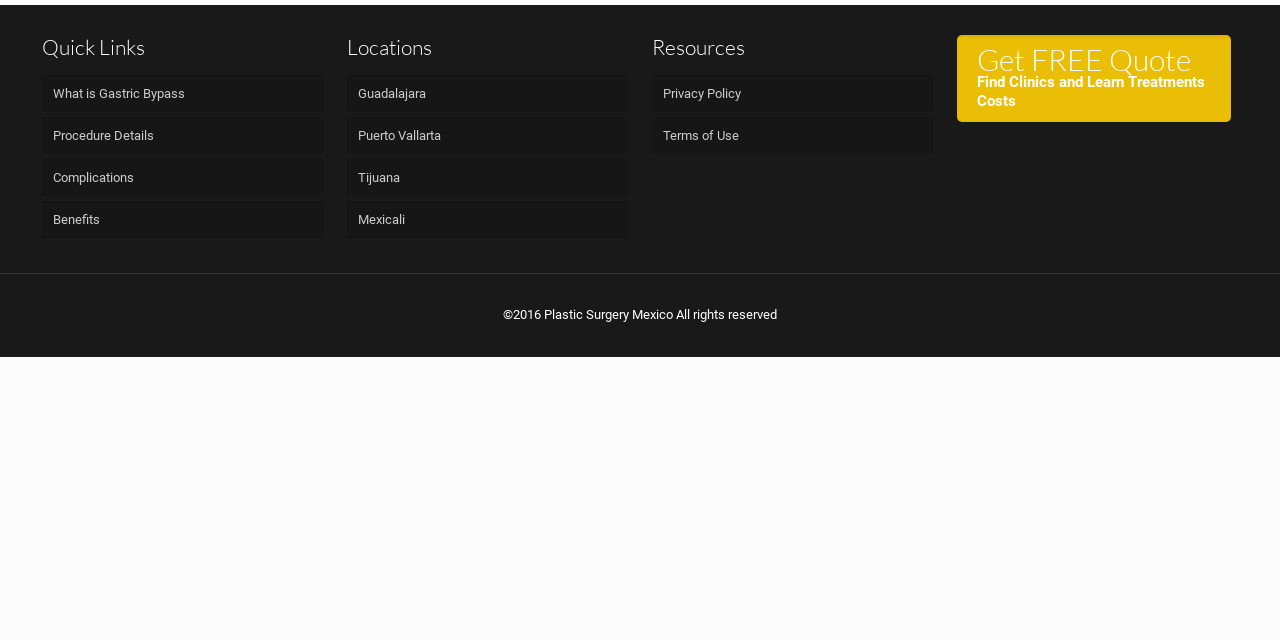Find the bounding box coordinates for the UI element that matches this description: "Terms of Use".

[0.509, 0.183, 0.729, 0.241]